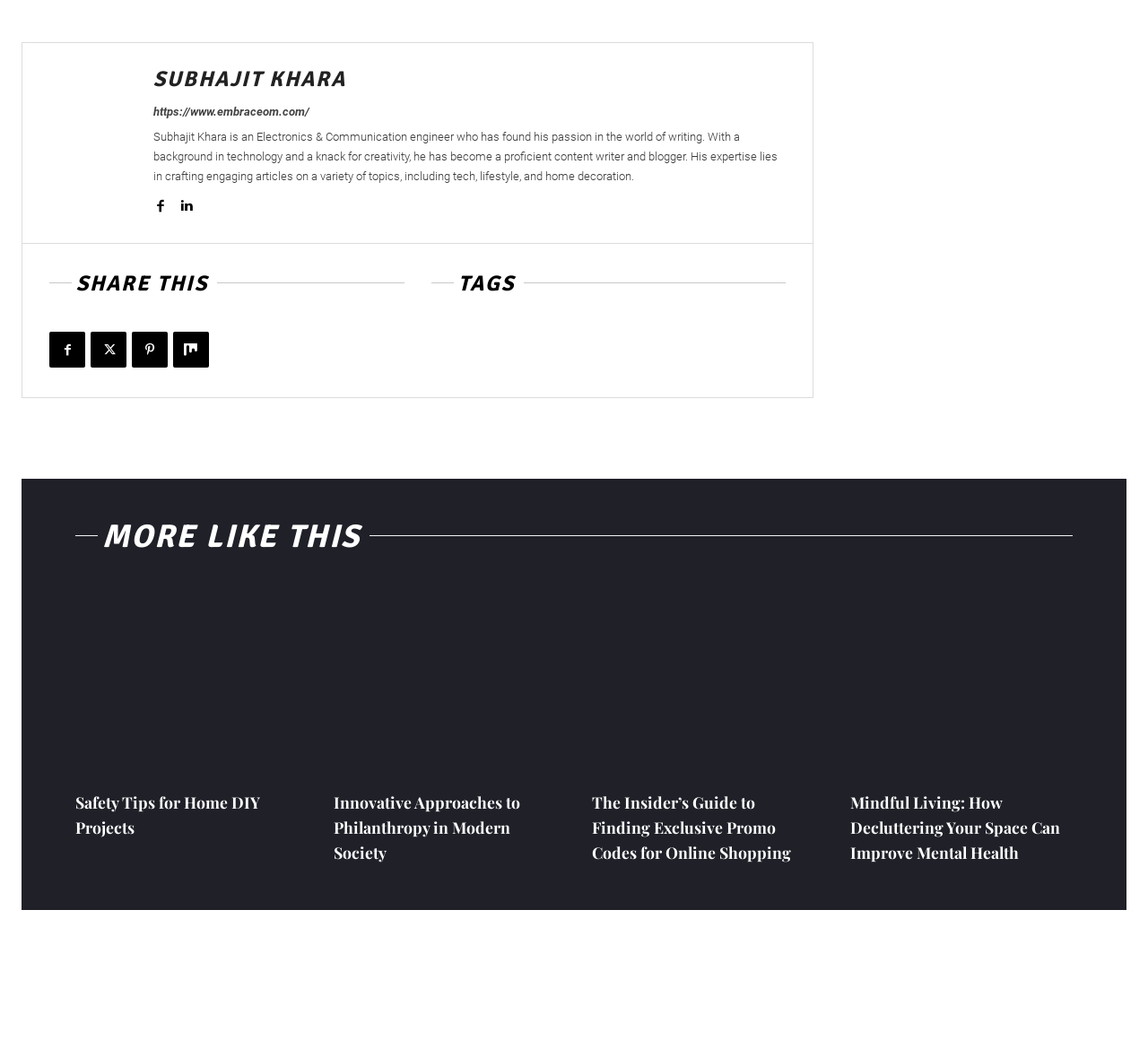Determine the bounding box coordinates for the element that should be clicked to follow this instruction: "visit Subhajit Khara's homepage". The coordinates should be given as four float numbers between 0 and 1, in the format [left, top, right, bottom].

[0.134, 0.067, 0.684, 0.085]